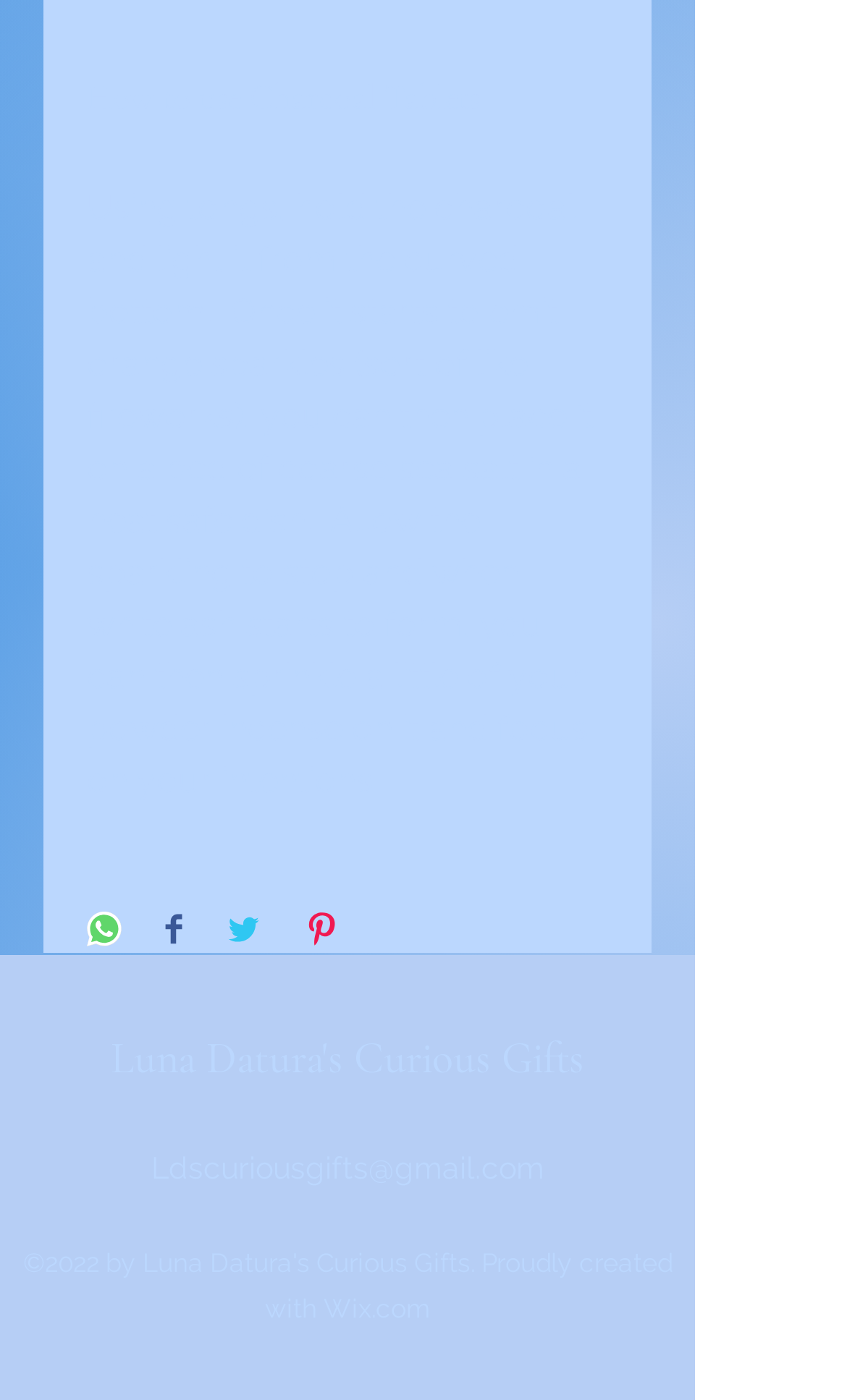Could you please study the image and provide a detailed answer to the question:
What is the email address provided?

The email address Ldscuriousgifts@gmail.com is provided at the bottom of the webpage, likely for users to contact the author or website owner.